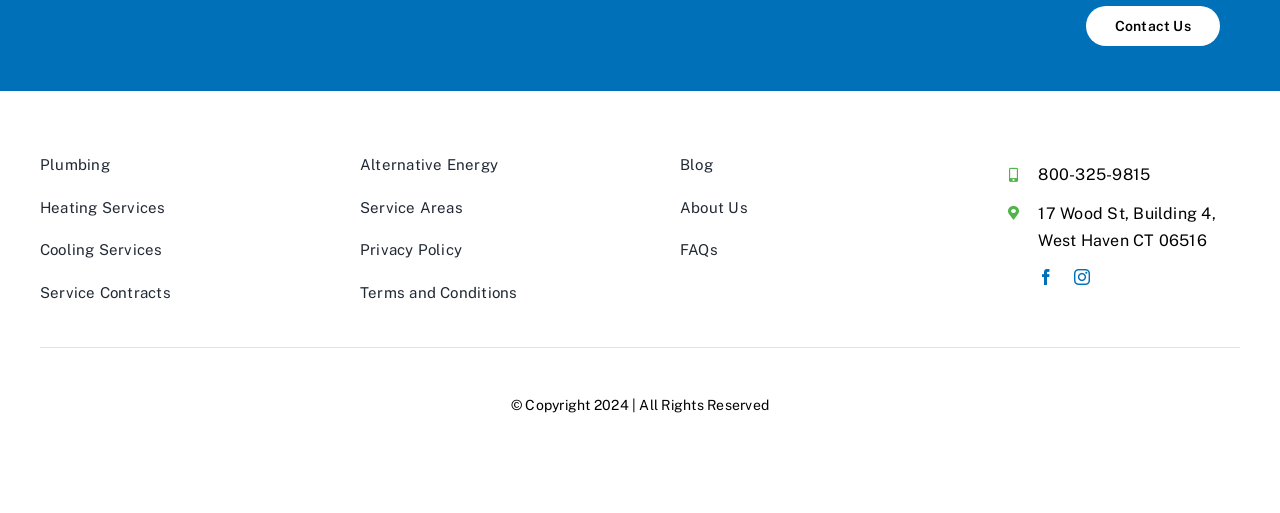Find the bounding box coordinates of the element's region that should be clicked in order to follow the given instruction: "Call 800-325-9815". The coordinates should consist of four float numbers between 0 and 1, i.e., [left, top, right, bottom].

[0.811, 0.322, 0.899, 0.359]